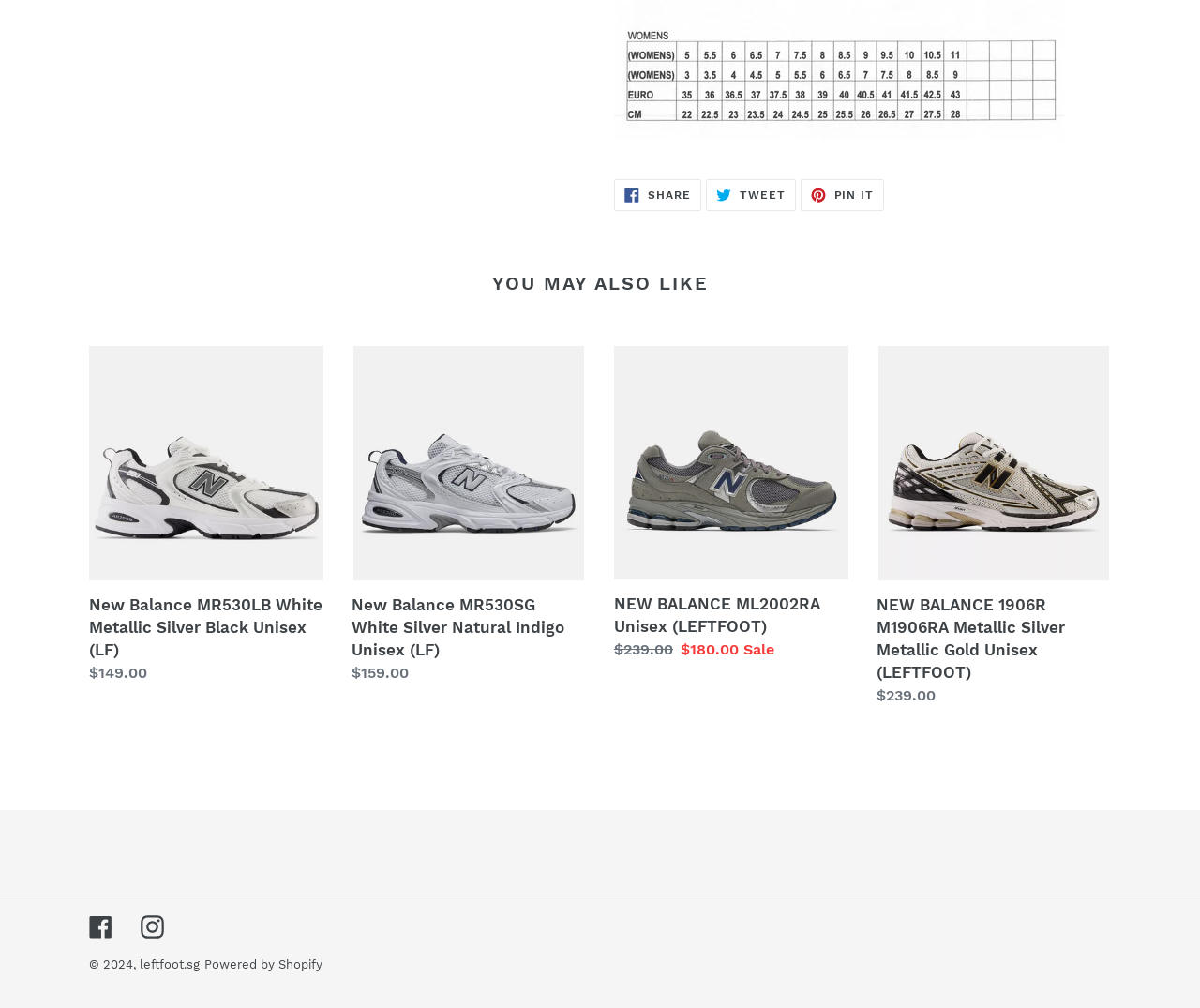Provide the bounding box coordinates of the HTML element described as: "aria-label="Advertisement" name="aswift_1" title="Advertisement"". The bounding box coordinates should be four float numbers between 0 and 1, i.e., [left, top, right, bottom].

None